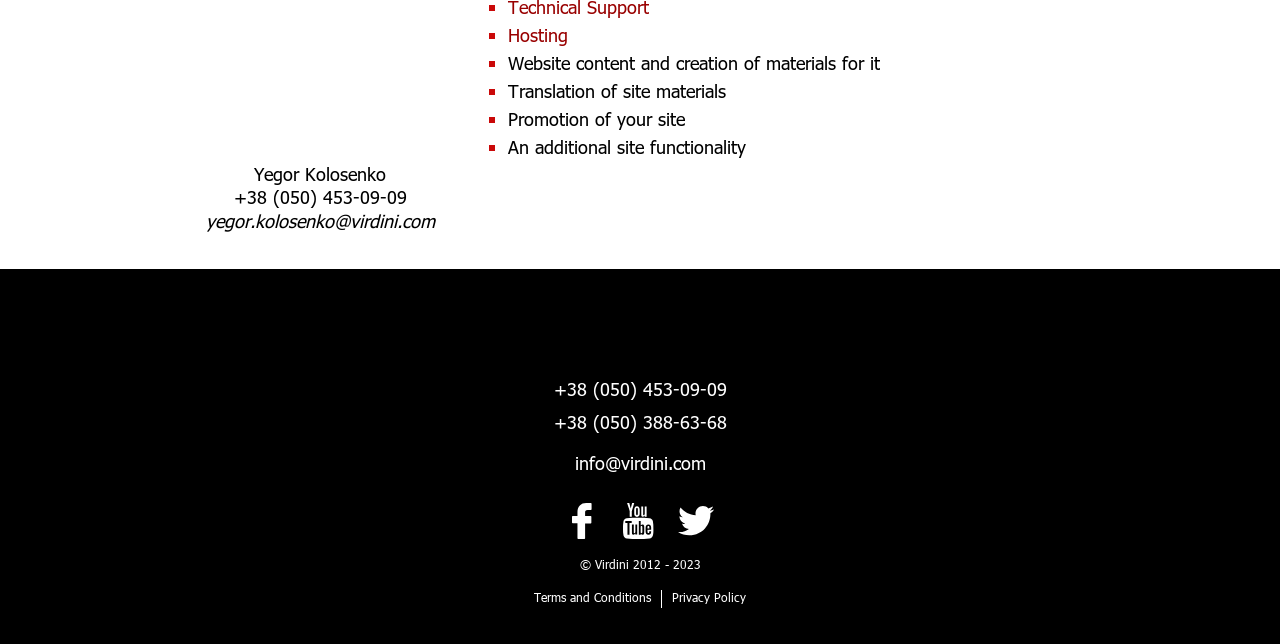What is the copyright year range?
Using the details shown in the screenshot, provide a comprehensive answer to the question.

The copyright year range is 2012 - 2023, which is mentioned in the StaticText '© Virdini 2012 - 2023' at the bottom of the page.